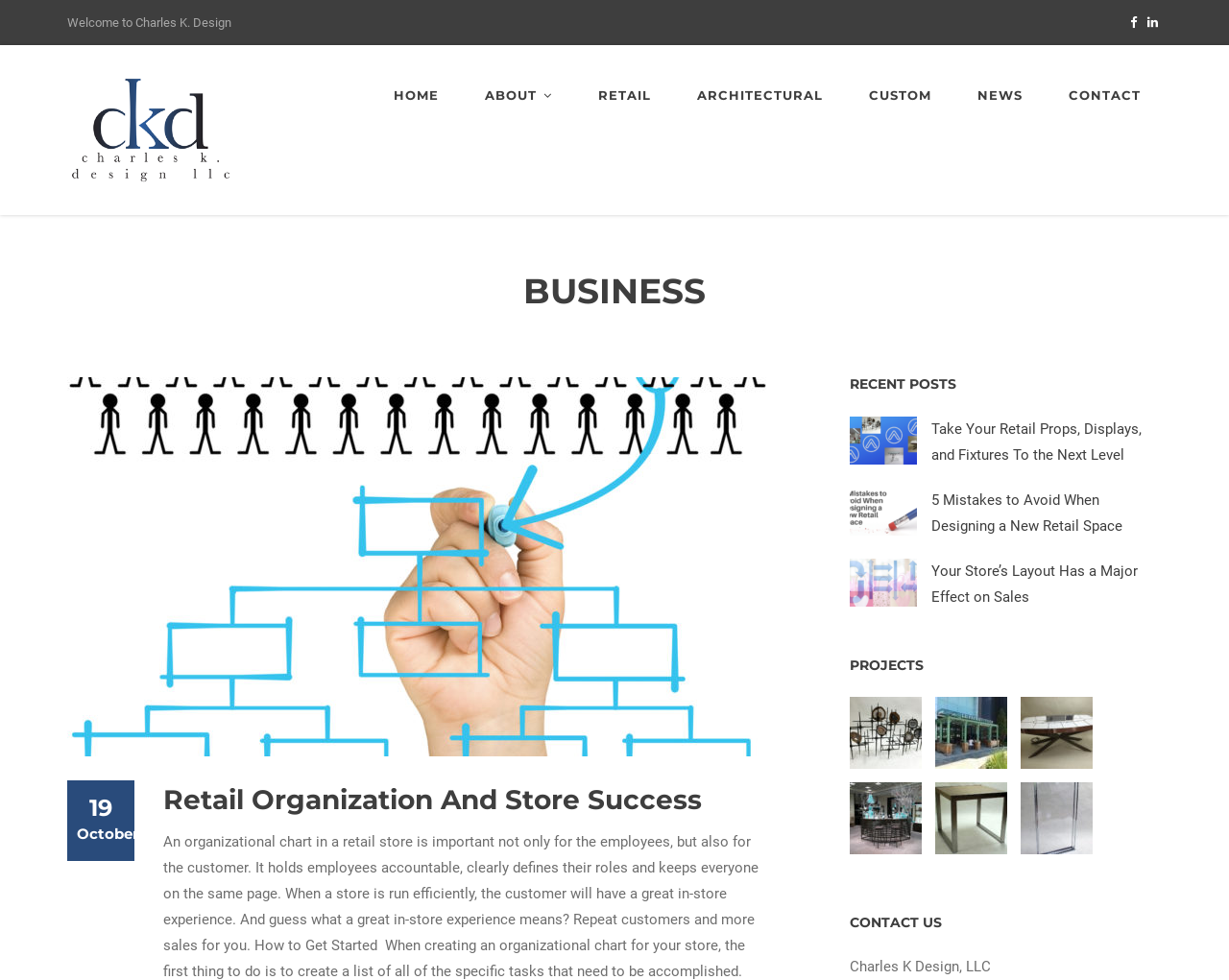Determine the bounding box coordinates of the element's region needed to click to follow the instruction: "View Retail Organization And Store Success". Provide these coordinates as four float numbers between 0 and 1, formatted as [left, top, right, bottom].

[0.133, 0.799, 0.571, 0.833]